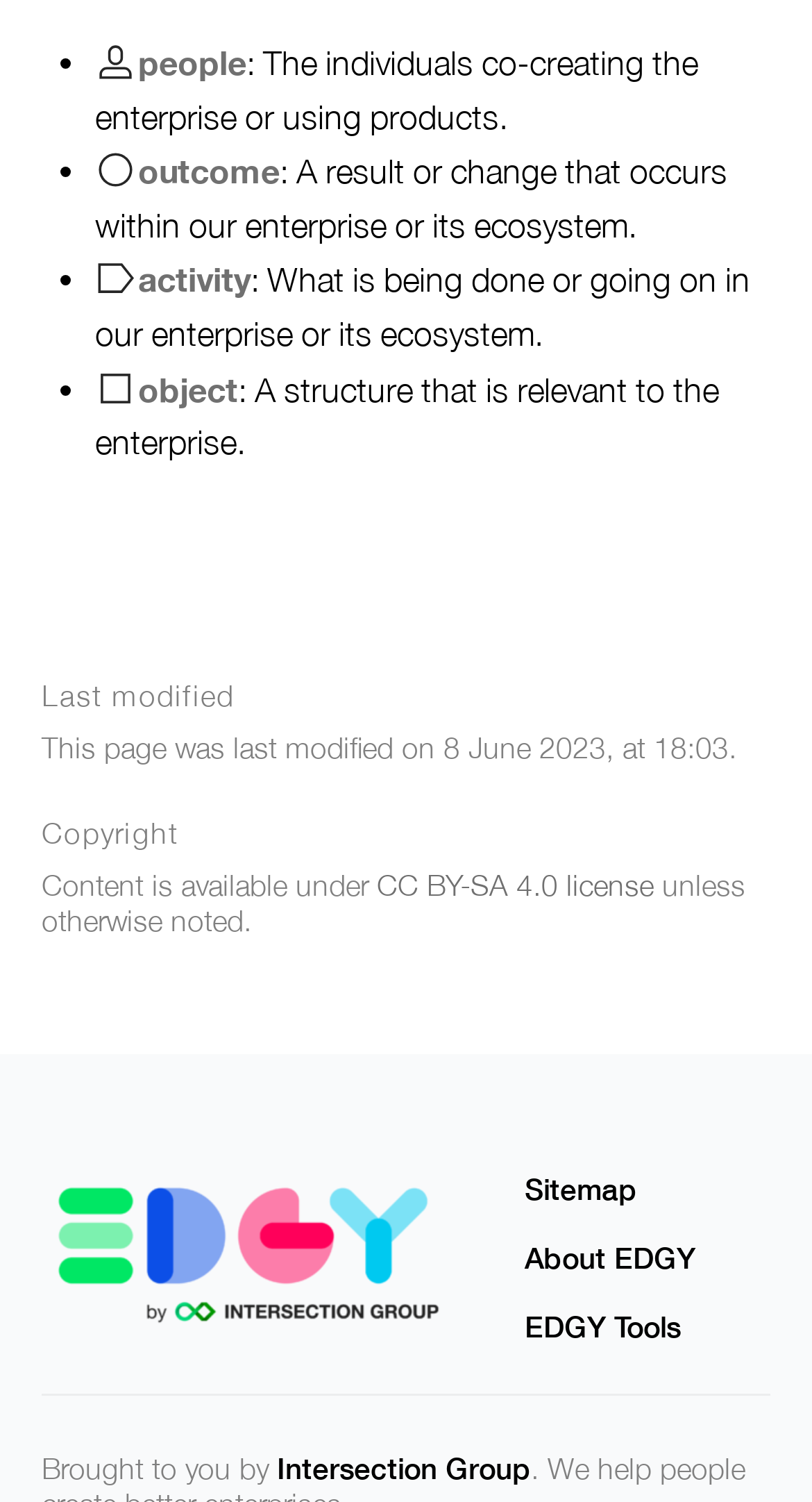Indicate the bounding box coordinates of the element that needs to be clicked to satisfy the following instruction: "click people". The coordinates should be four float numbers between 0 and 1, i.e., [left, top, right, bottom].

[0.117, 0.029, 0.304, 0.054]